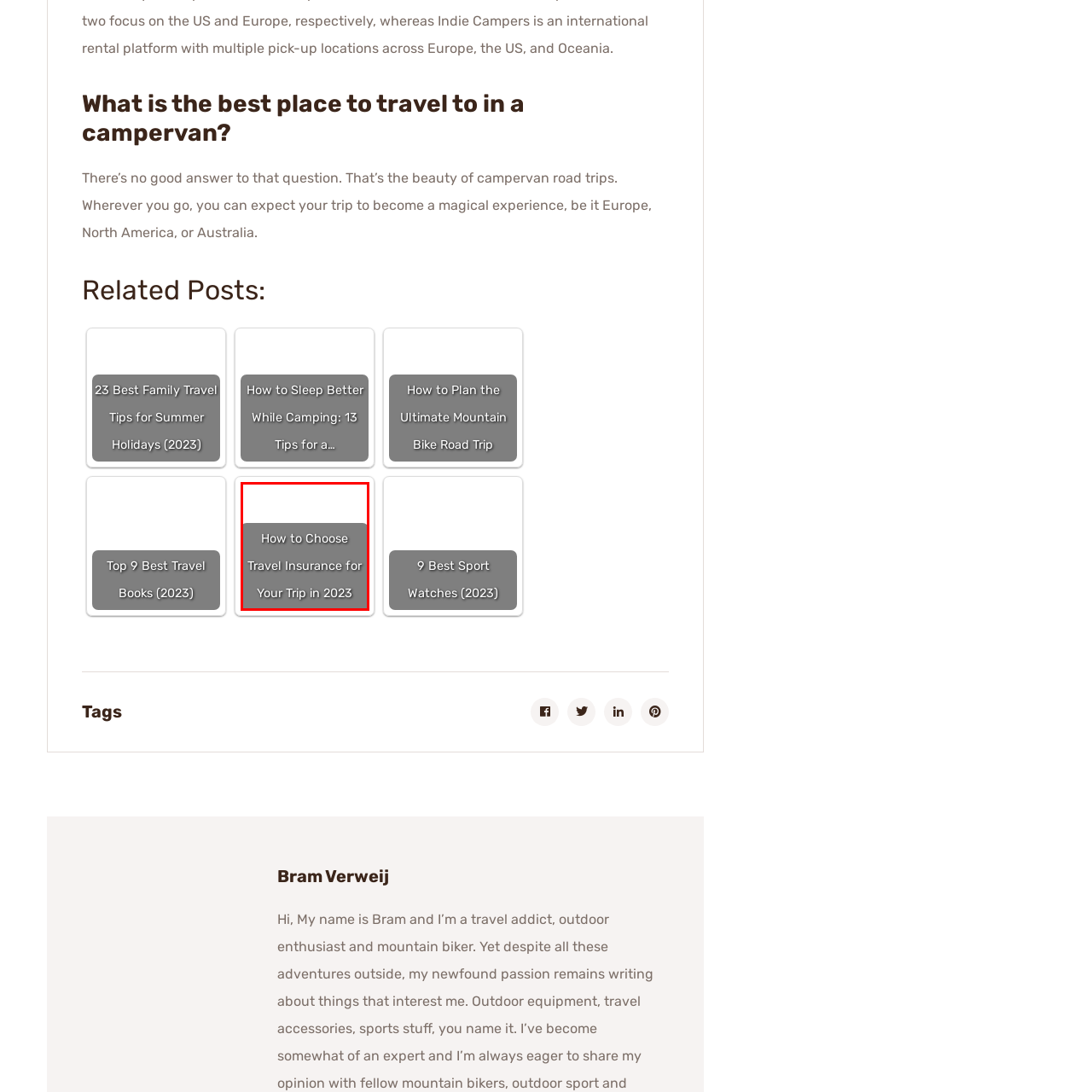Look at the photo within the red outline and describe it thoroughly.

This image features a prominent heading that reads "How to Choose Travel Insurance for Your Trip in 2023." The text is displayed in a clean, modern font against a dark background, making it easily readable. This heading likely serves as a guide for travelers, emphasizing the importance of selecting the right travel insurance to ensure a secure and worry-free trip. The design is simple yet effective, drawing attention to the essential topic of travel insurance, which can greatly impact the travel experience.